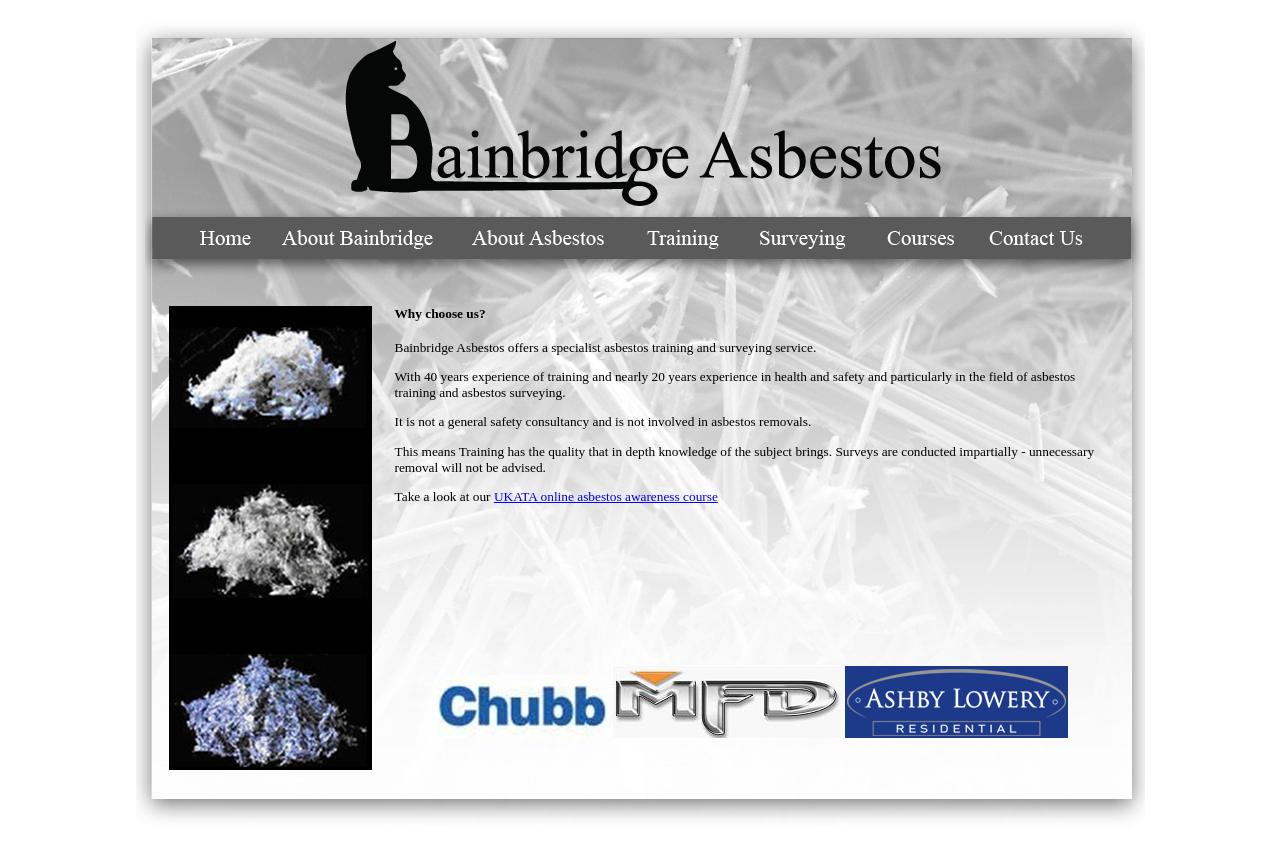Given the element description "UKATA online asbestos awareness course", identify the bounding box of the corresponding UI element.

[0.386, 0.573, 0.561, 0.59]